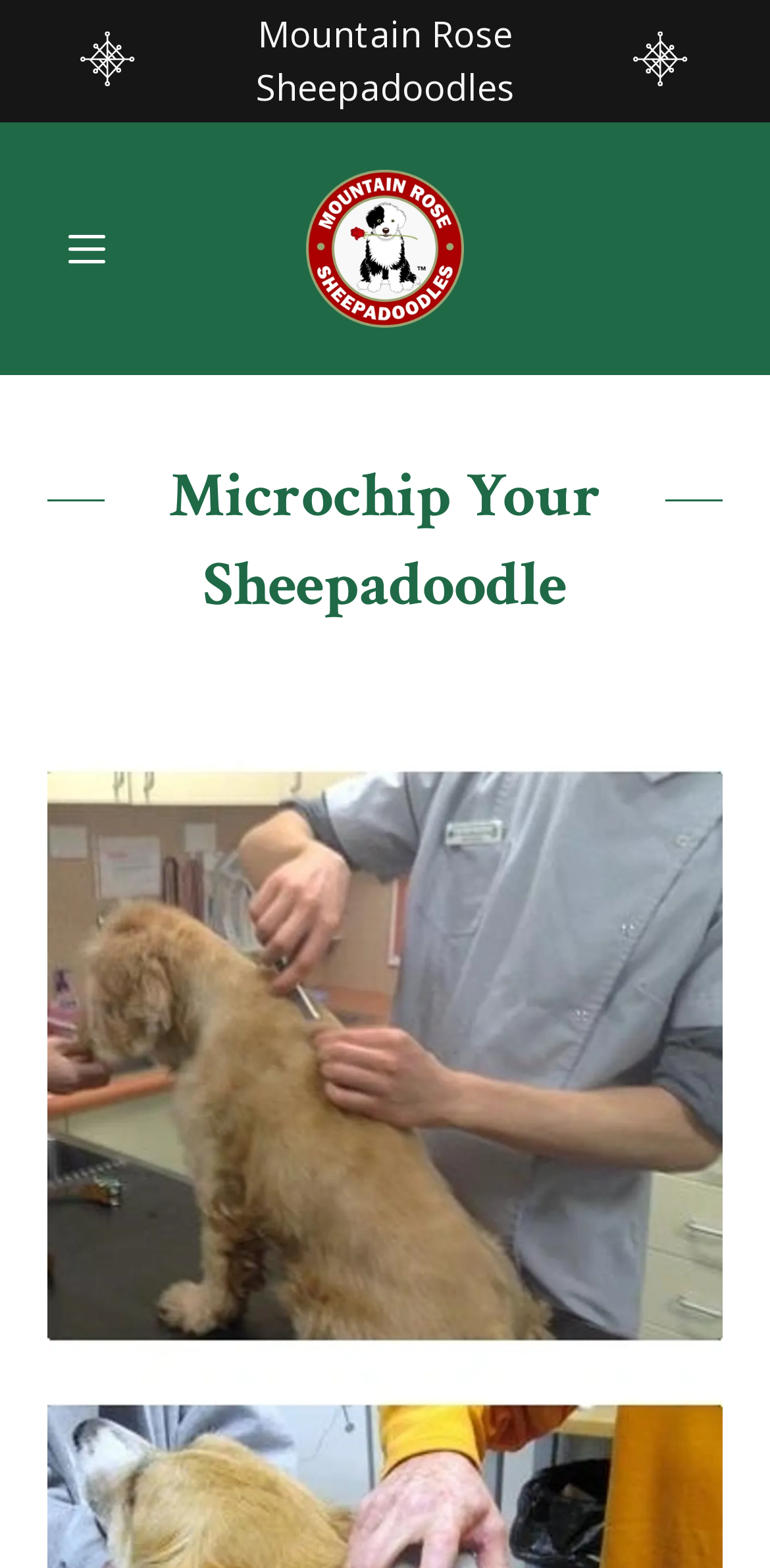Identify the headline of the webpage and generate its text content.

Microchip Your Sheepadoodle